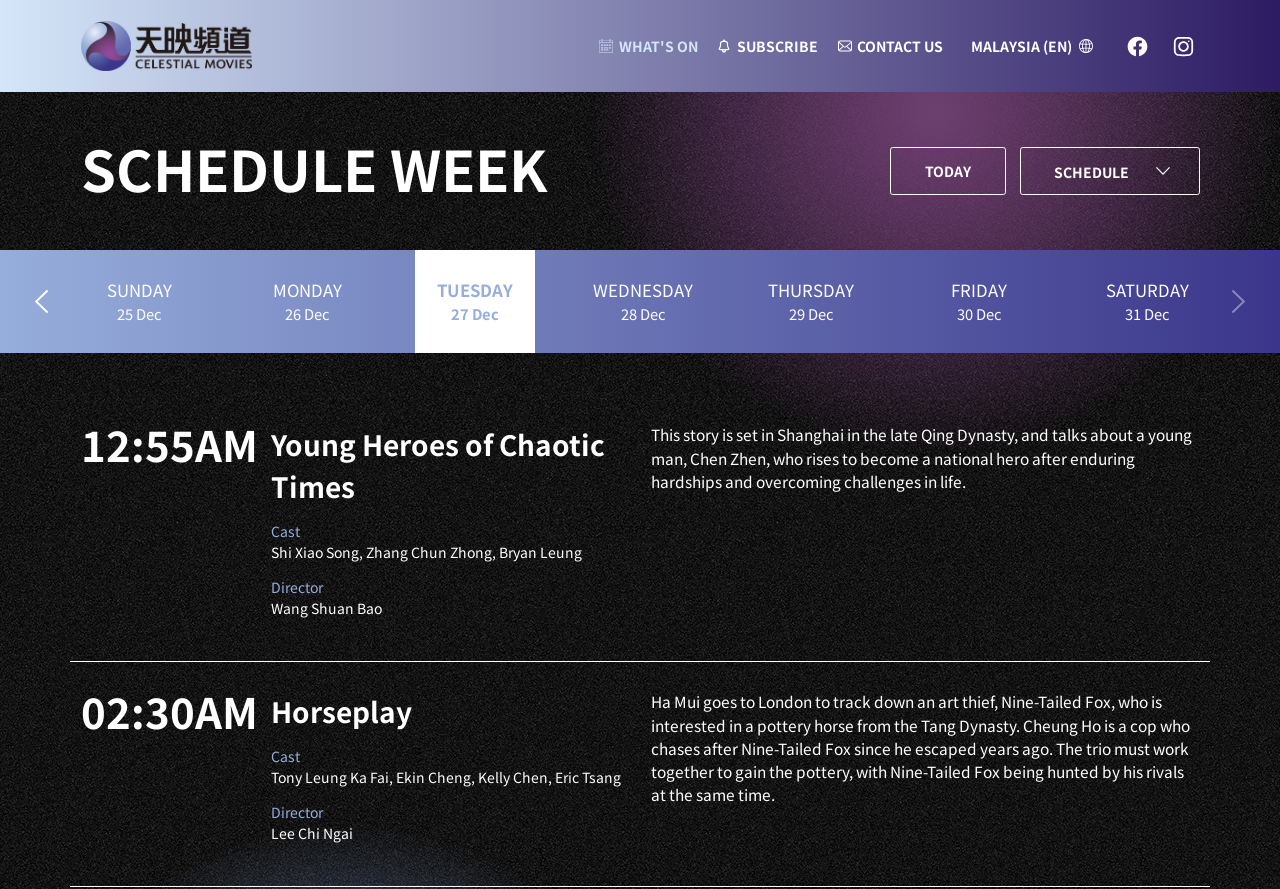Use a single word or phrase to respond to the question:
How many movies are listed in the schedule?

2